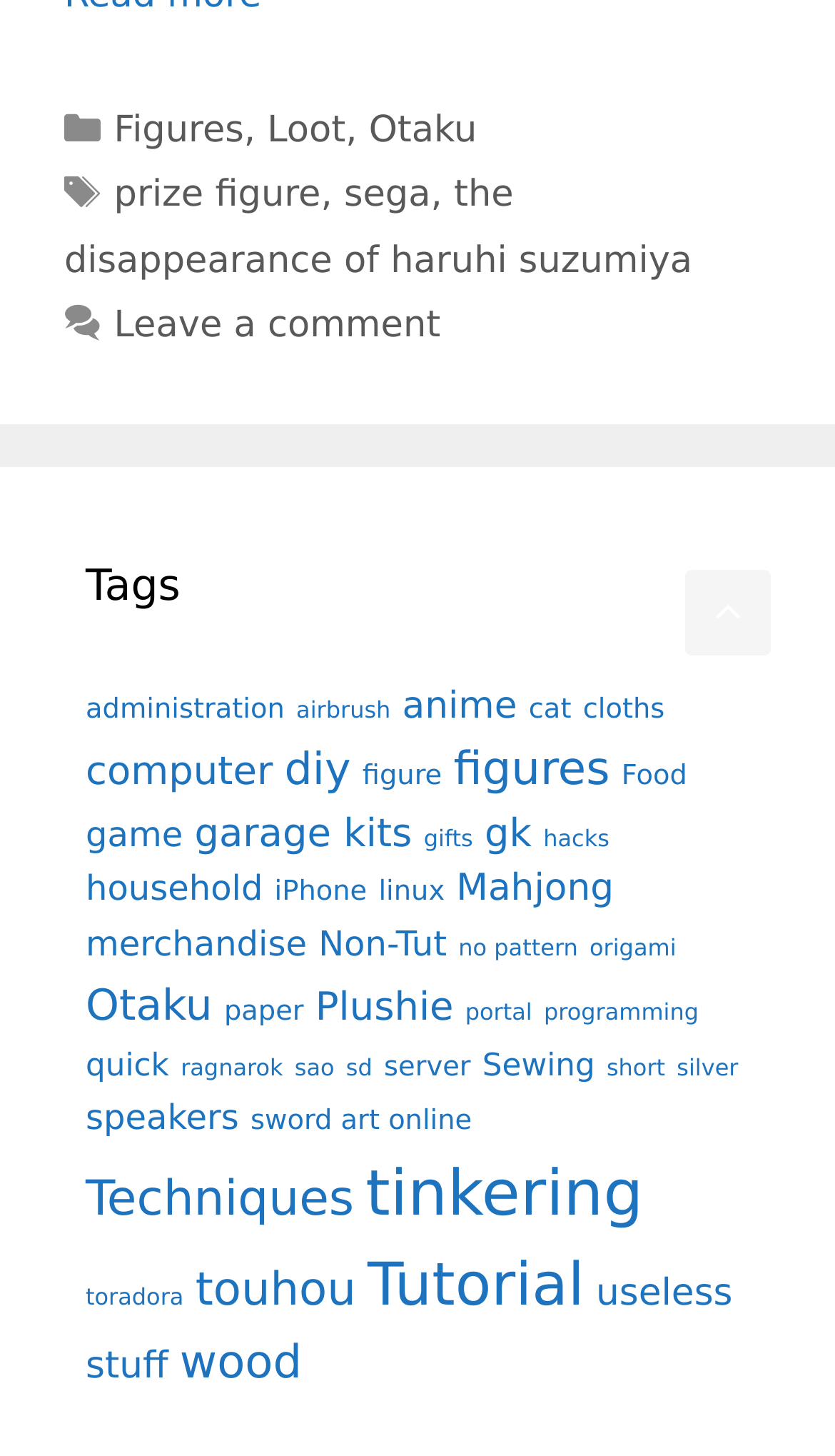Look at the image and write a detailed answer to the question: 
What is the purpose of the link at the bottom of the page?

The link at the bottom of the page has the text 'Scroll back to top', which suggests that its purpose is to allow users to quickly scroll back to the top of the page.